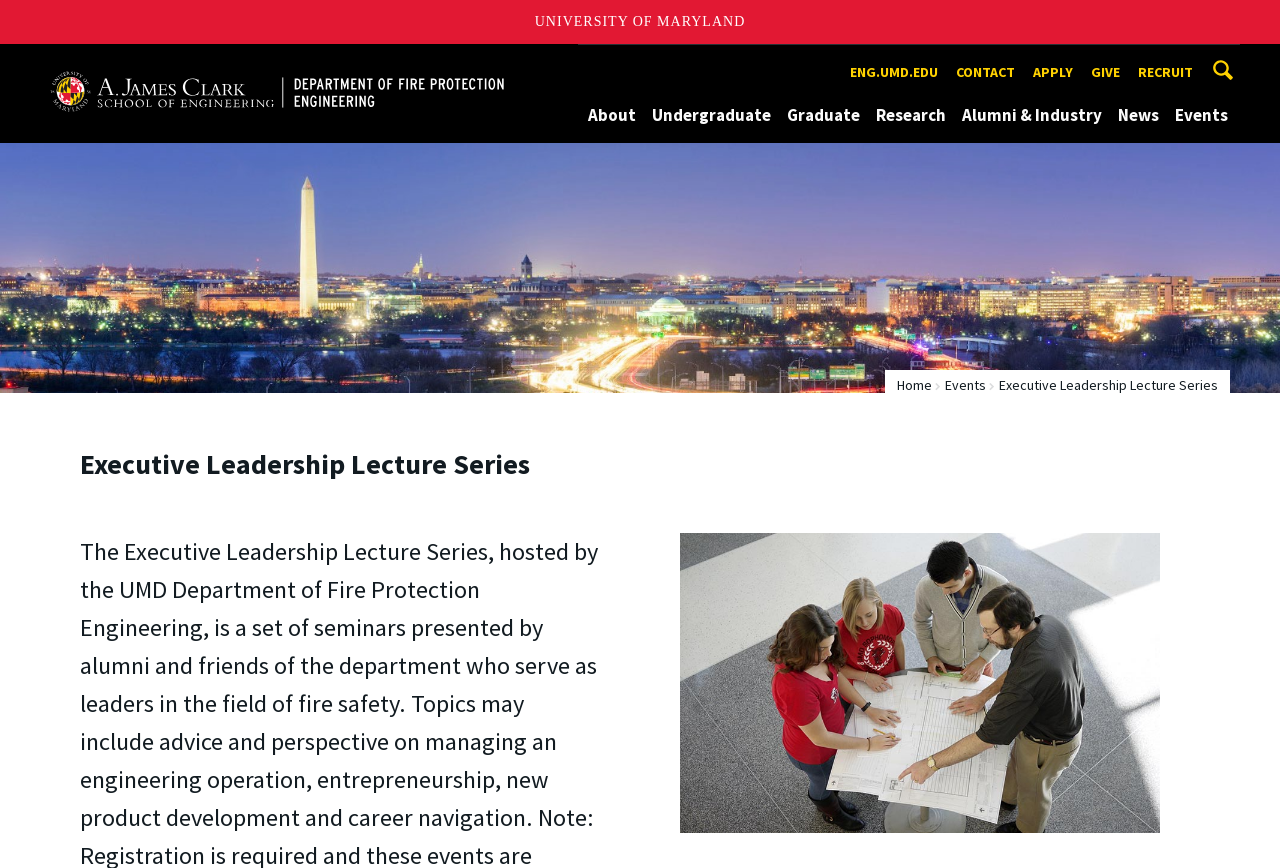Is there an image on the page?
Offer a detailed and full explanation in response to the question.

I looked at the page and found an image with the description 'Ken Isman and students'. This image is likely a photo related to the lecture series.